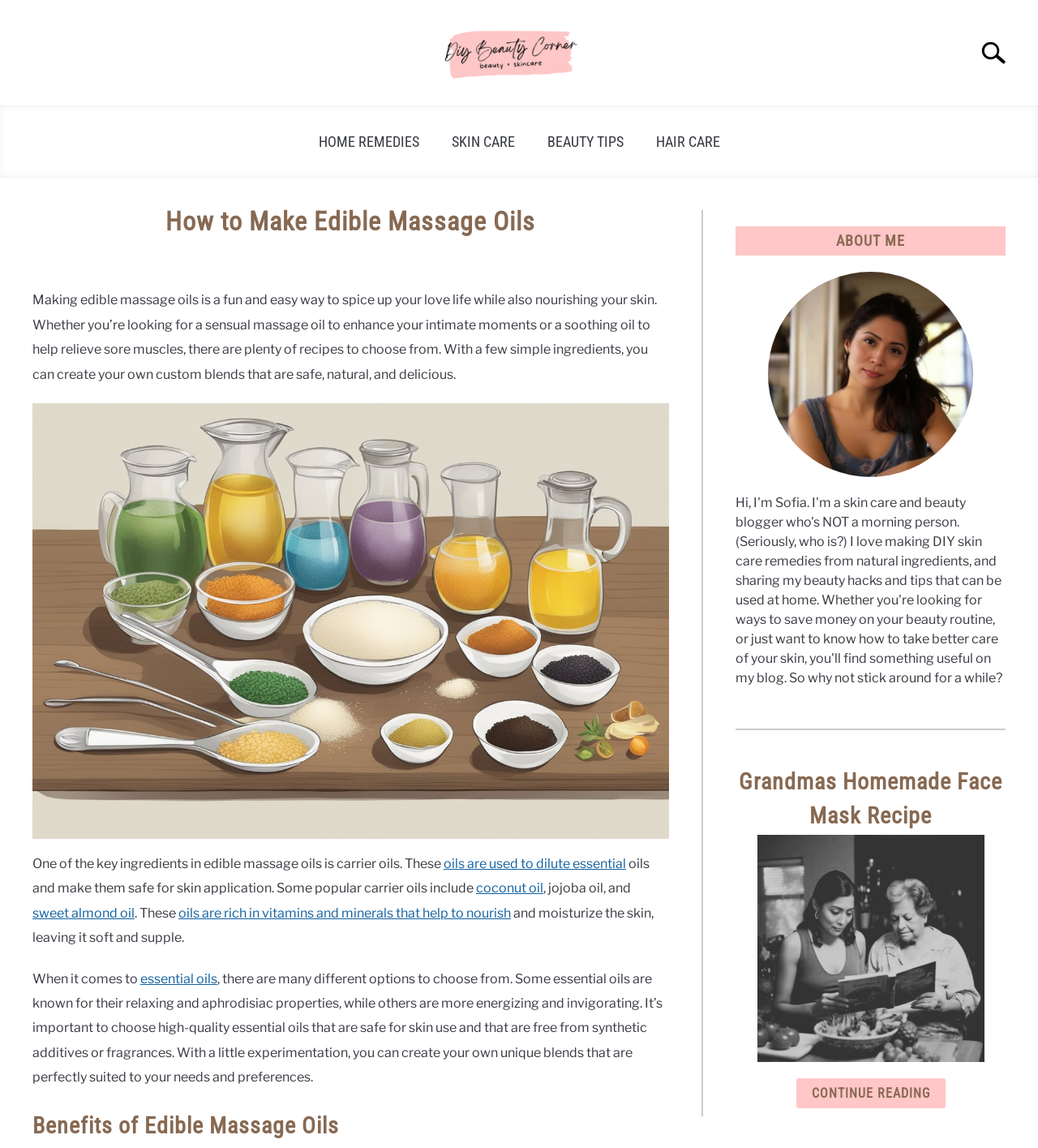Locate the bounding box of the UI element described by: "sweet almond oil" in the given webpage screenshot.

[0.031, 0.789, 0.13, 0.802]